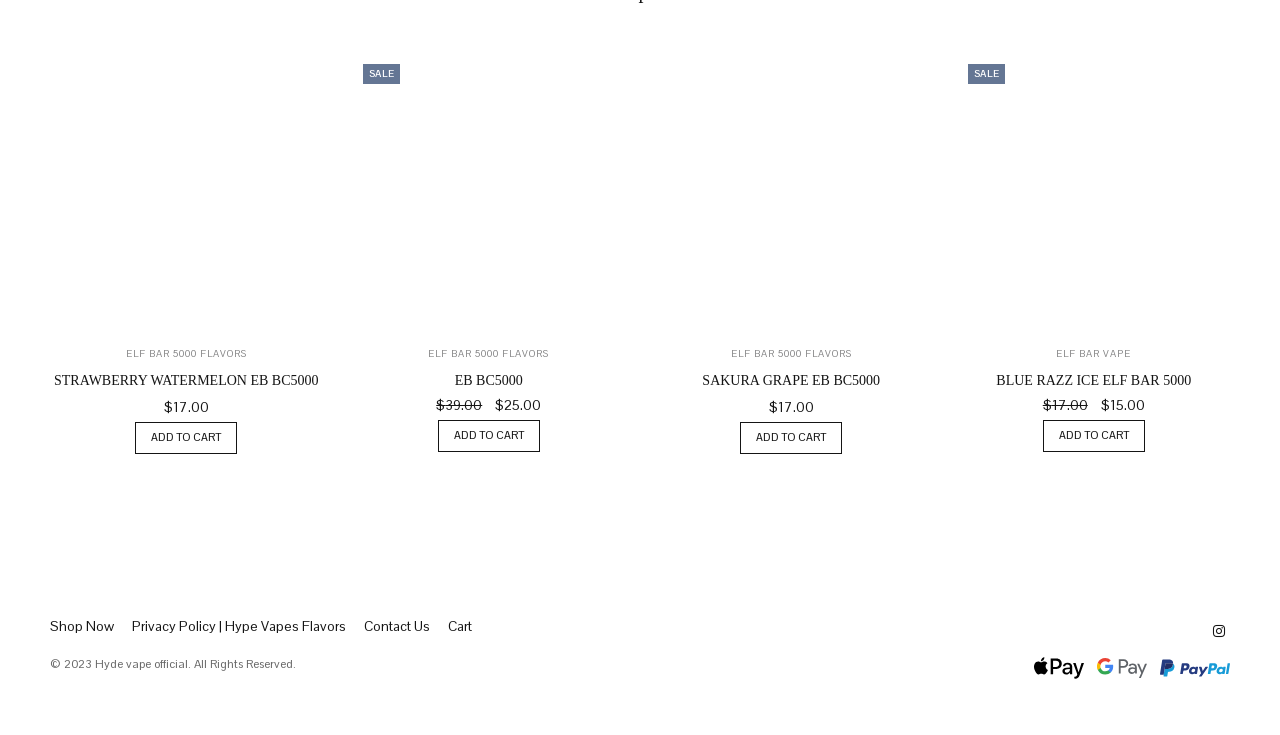What is the name of the third product on this page?
Provide a fully detailed and comprehensive answer to the question.

I looked at the headings of each product section and found that the third product has the heading 'SAKURA GRAPE EB BC5000'.